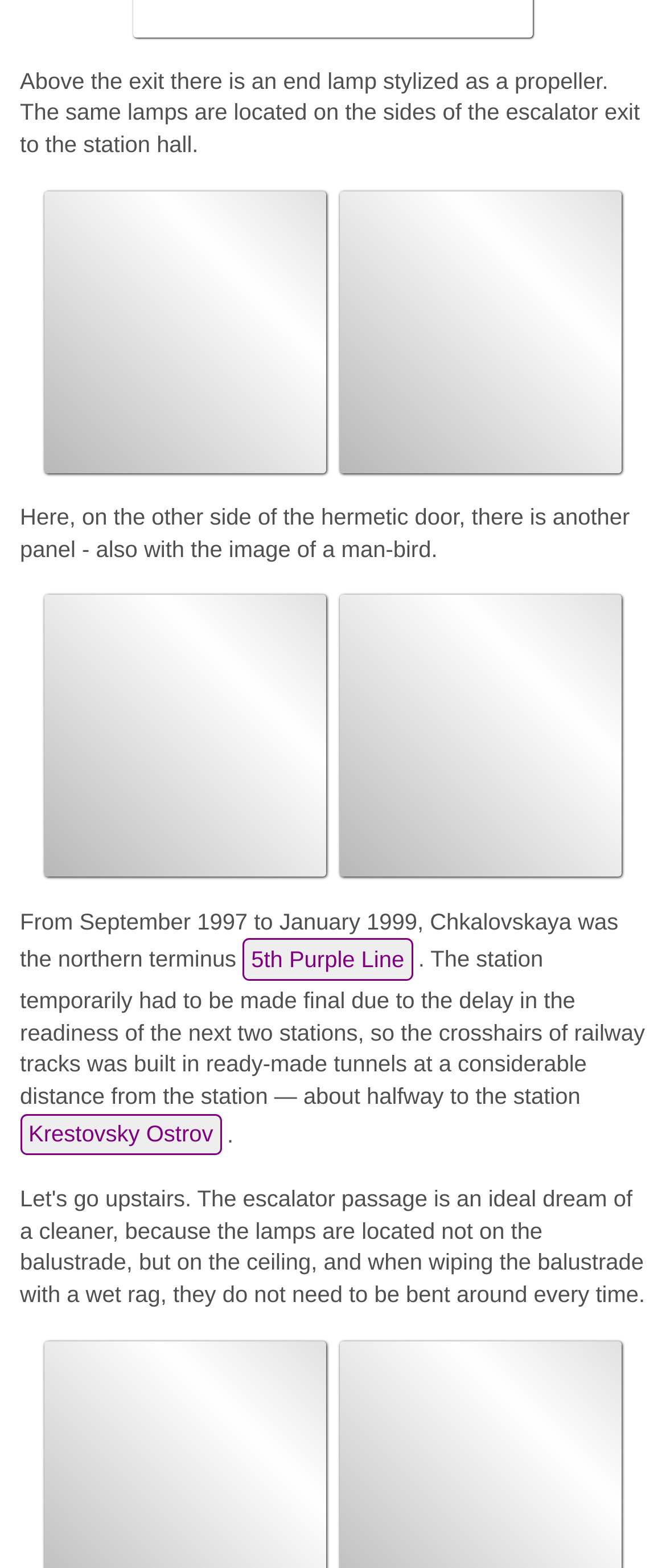What is the subject of the images on this webpage?
Using the information from the image, provide a comprehensive answer to the question.

The webpage contains multiple images with the same description 'Chkalovskaya Metro Station, Saint-Petersburg', indicating that the subject of these images is the Chkalovskaya Metro Station.